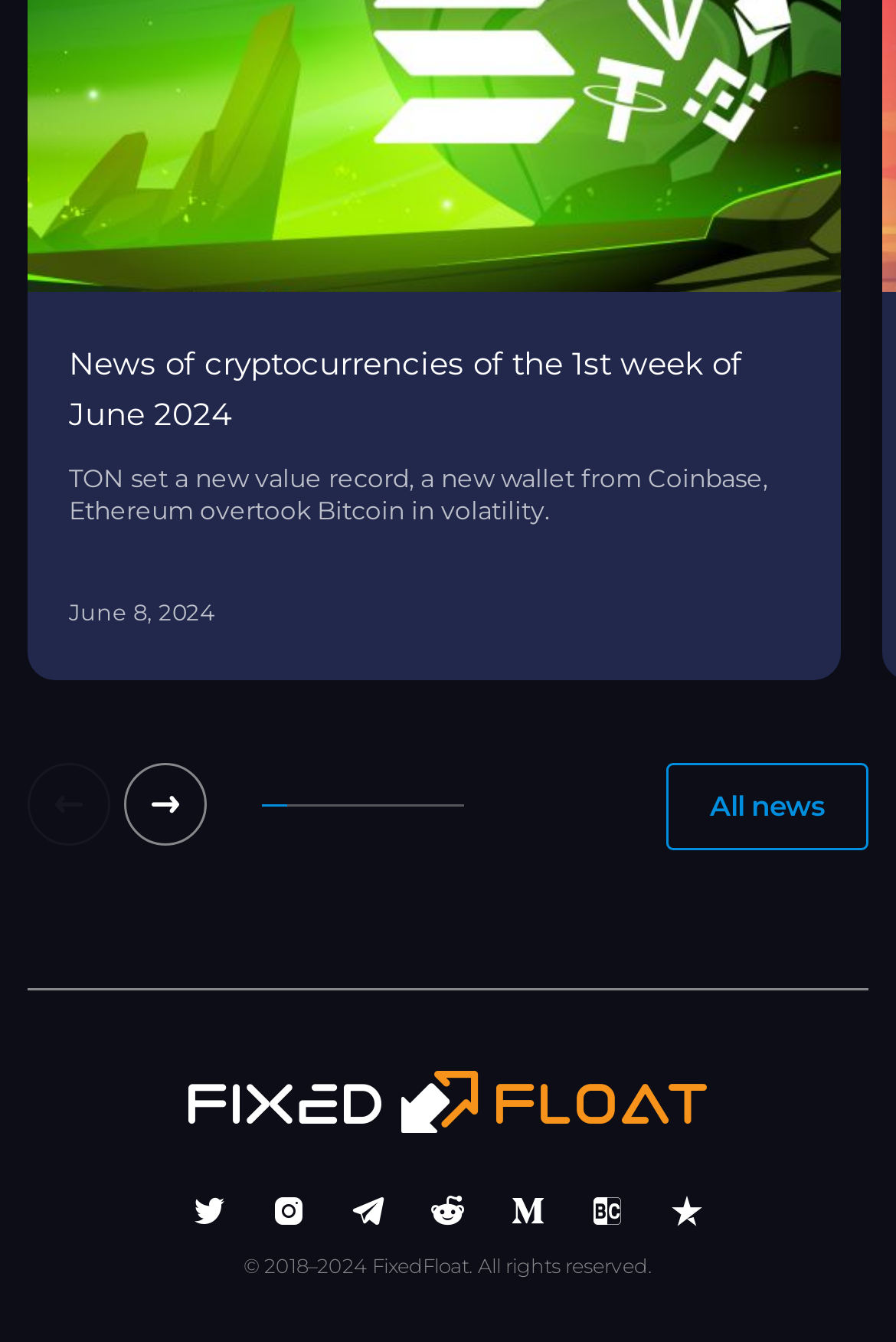Using the provided element description "All news", determine the bounding box coordinates of the UI element.

[0.747, 0.568, 0.969, 0.633]